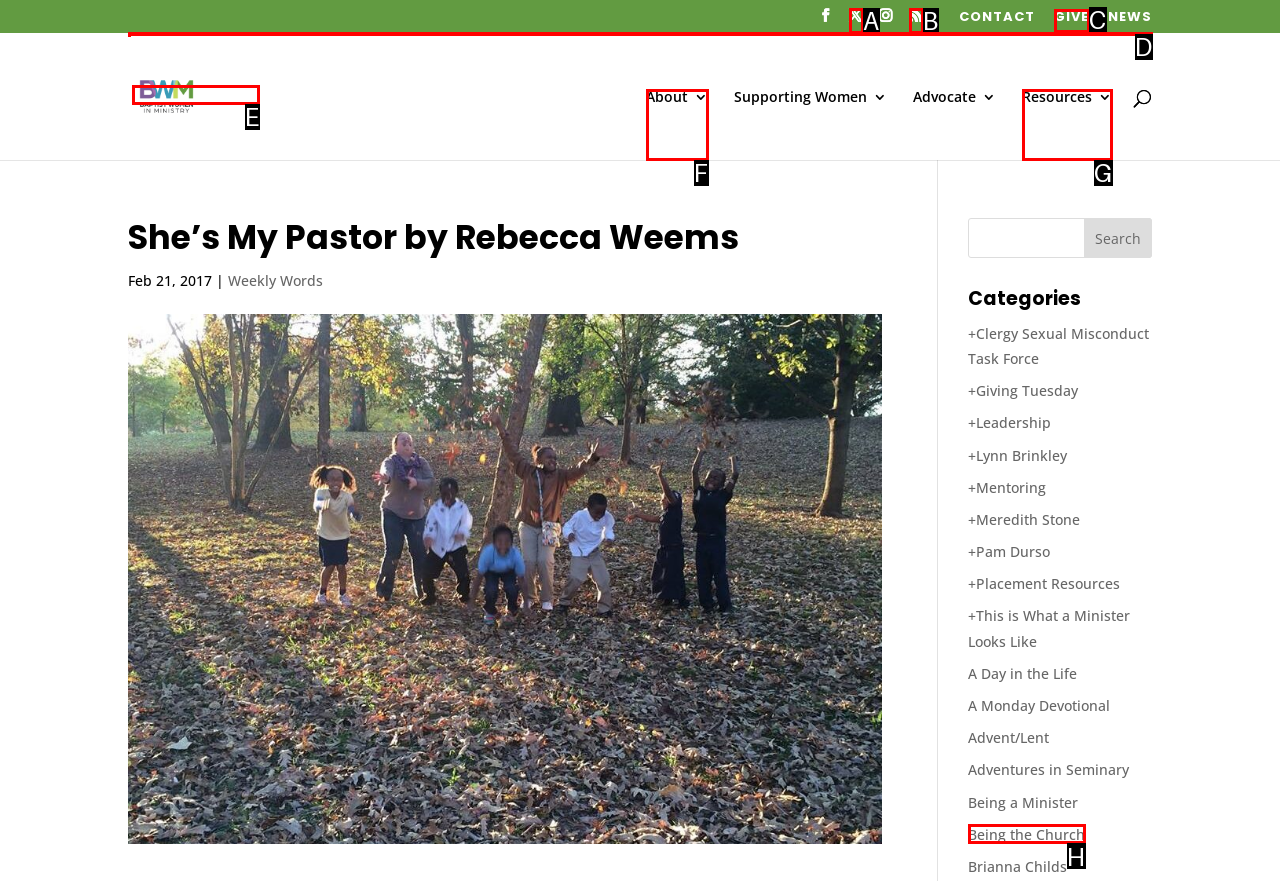Determine the letter of the element you should click to carry out the task: Visit the 'PUMPKIN & HOLLY FAIR' page
Answer with the letter from the given choices.

None